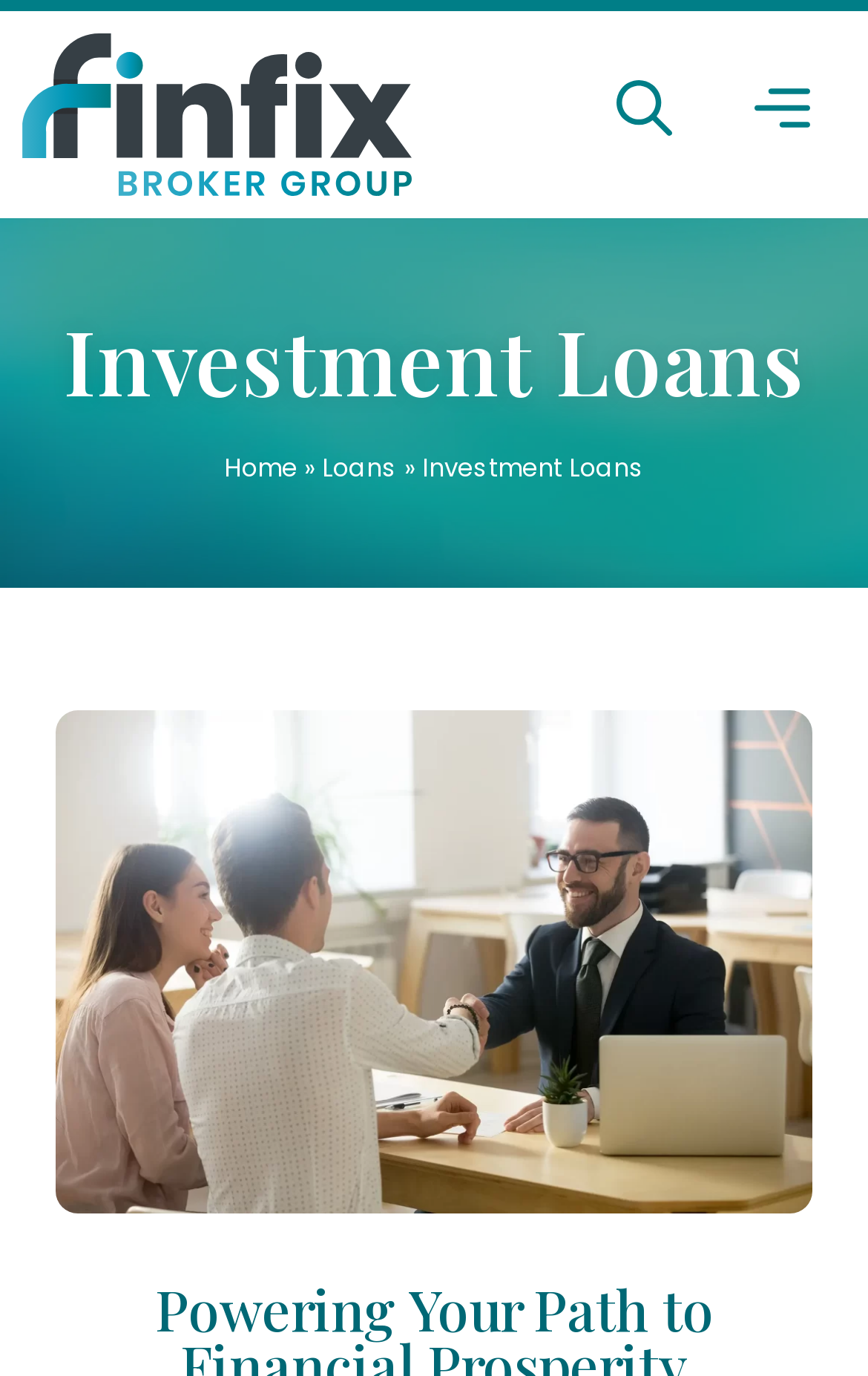How many navigation links are there?
Please give a detailed and elaborate answer to the question based on the image.

There are three navigation links at the top of the webpage, which are 'Home', 'Loans', and 'Investment Loans'. These links are located horizontally next to each other.